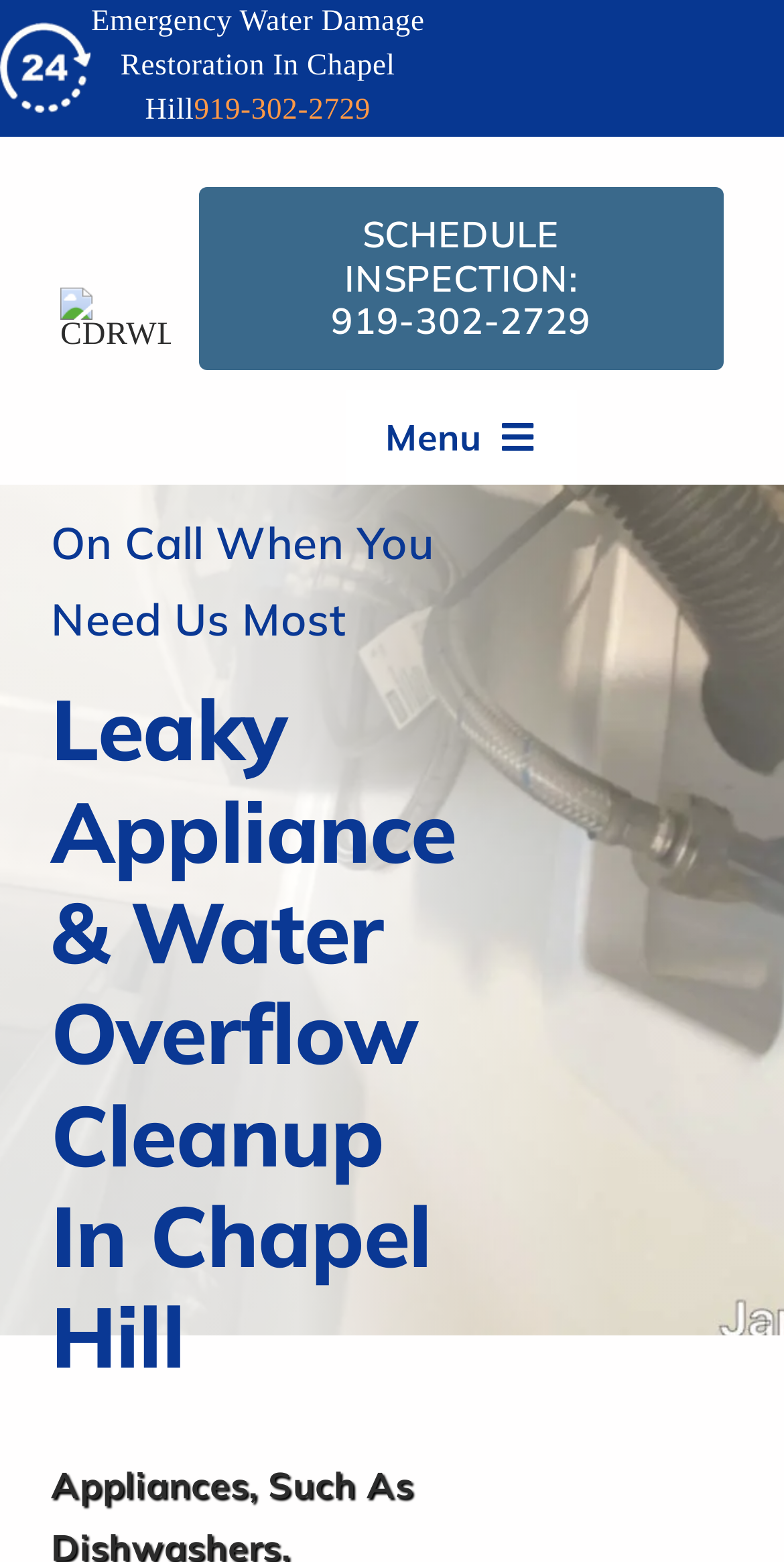Based on what you see in the screenshot, provide a thorough answer to this question: How many navigation menu items are there?

I counted the navigation menu items by looking at the links under the 'Main Nav' navigation element, which includes links to 'Home', 'About Us', 'Residential', 'Projects', 'Commercial', 'Service Areas', 'Inspections', and 'Contact'.